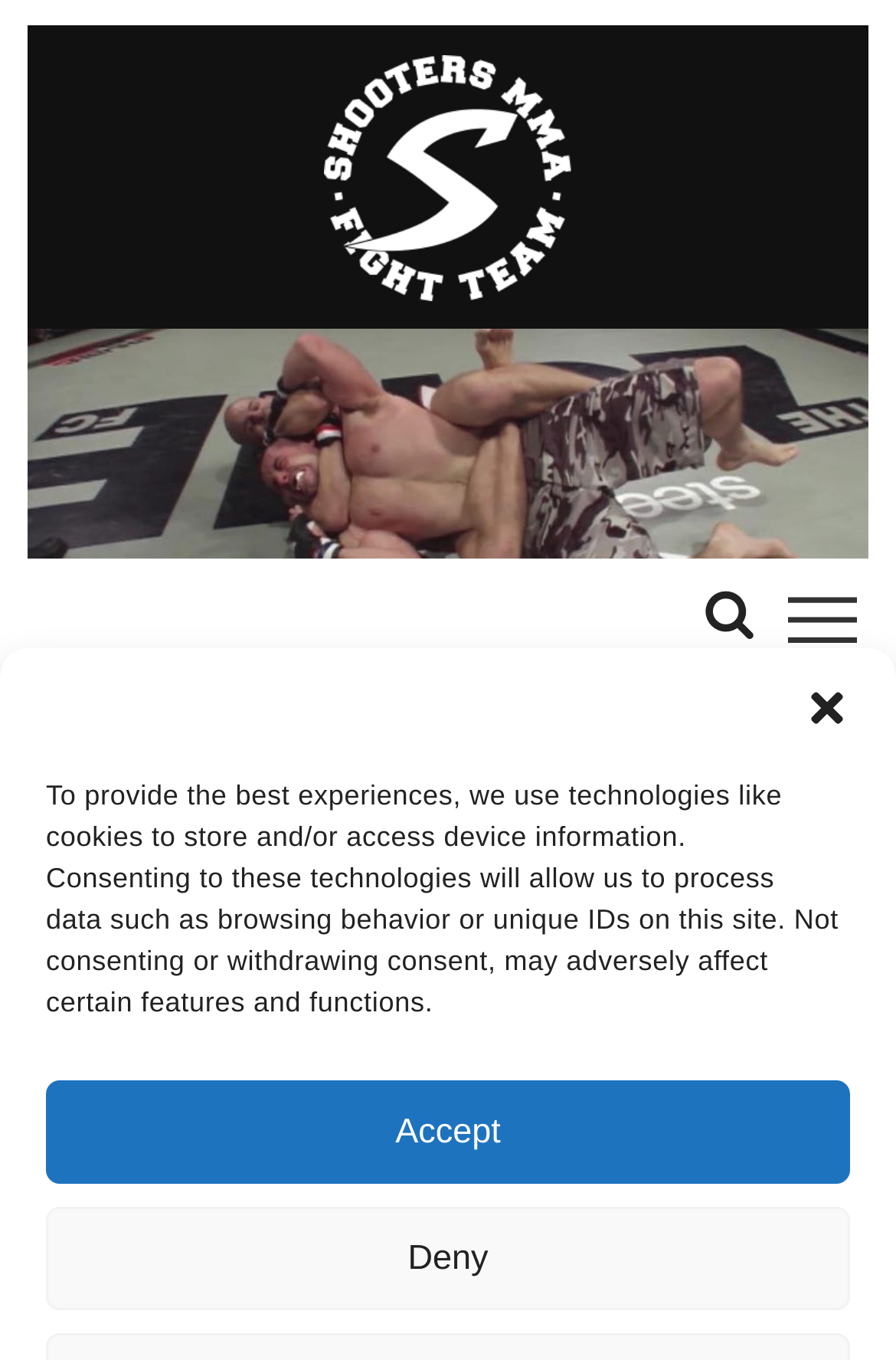Please find and report the primary heading text from the webpage.

Three medals at Tapout X in Bålsta Sweden